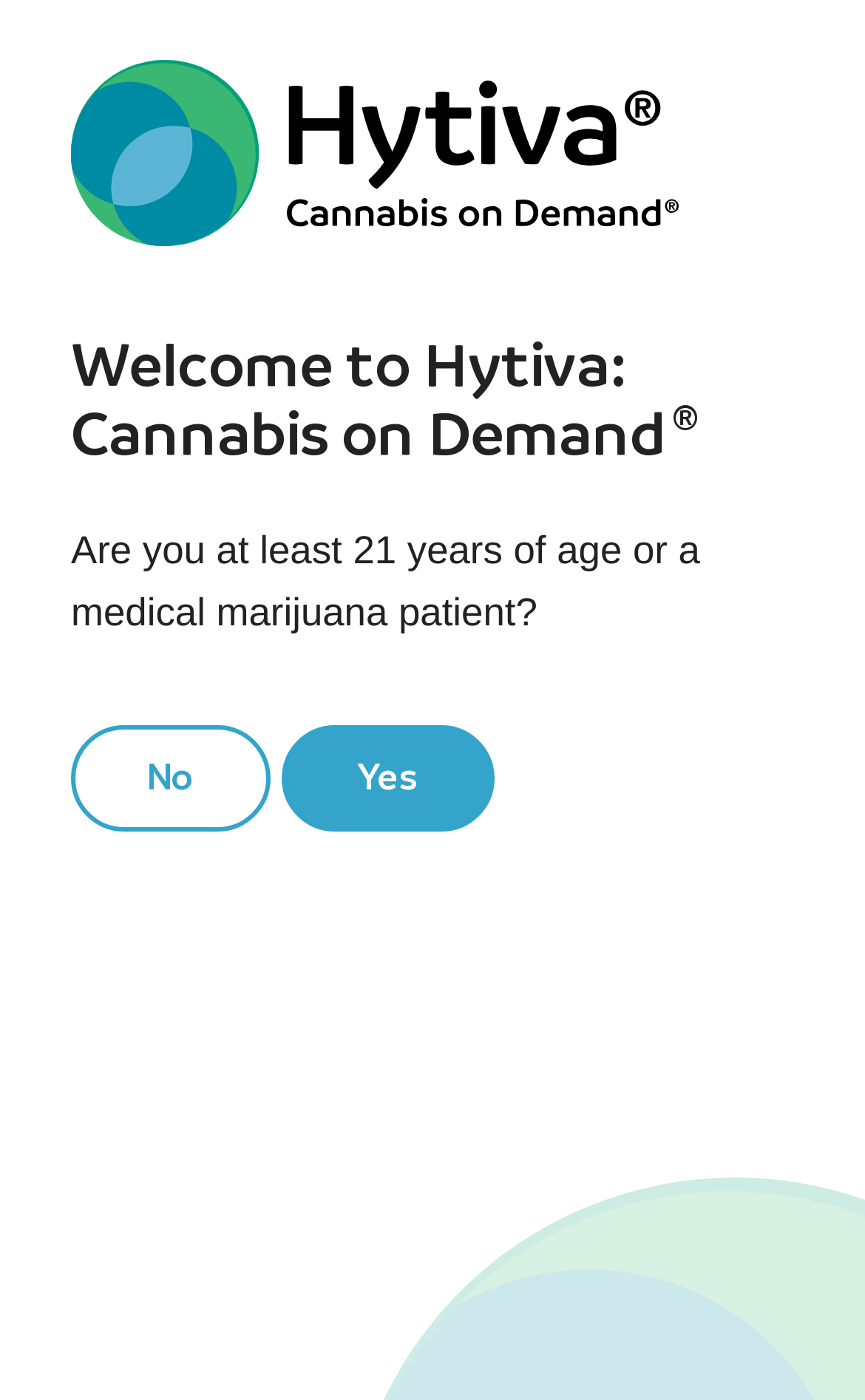What is the logo of the website?
Based on the screenshot, give a detailed explanation to answer the question.

The logo of the website is located at the top left corner of the webpage, and it is an image with the text 'Hytiva Logo'.